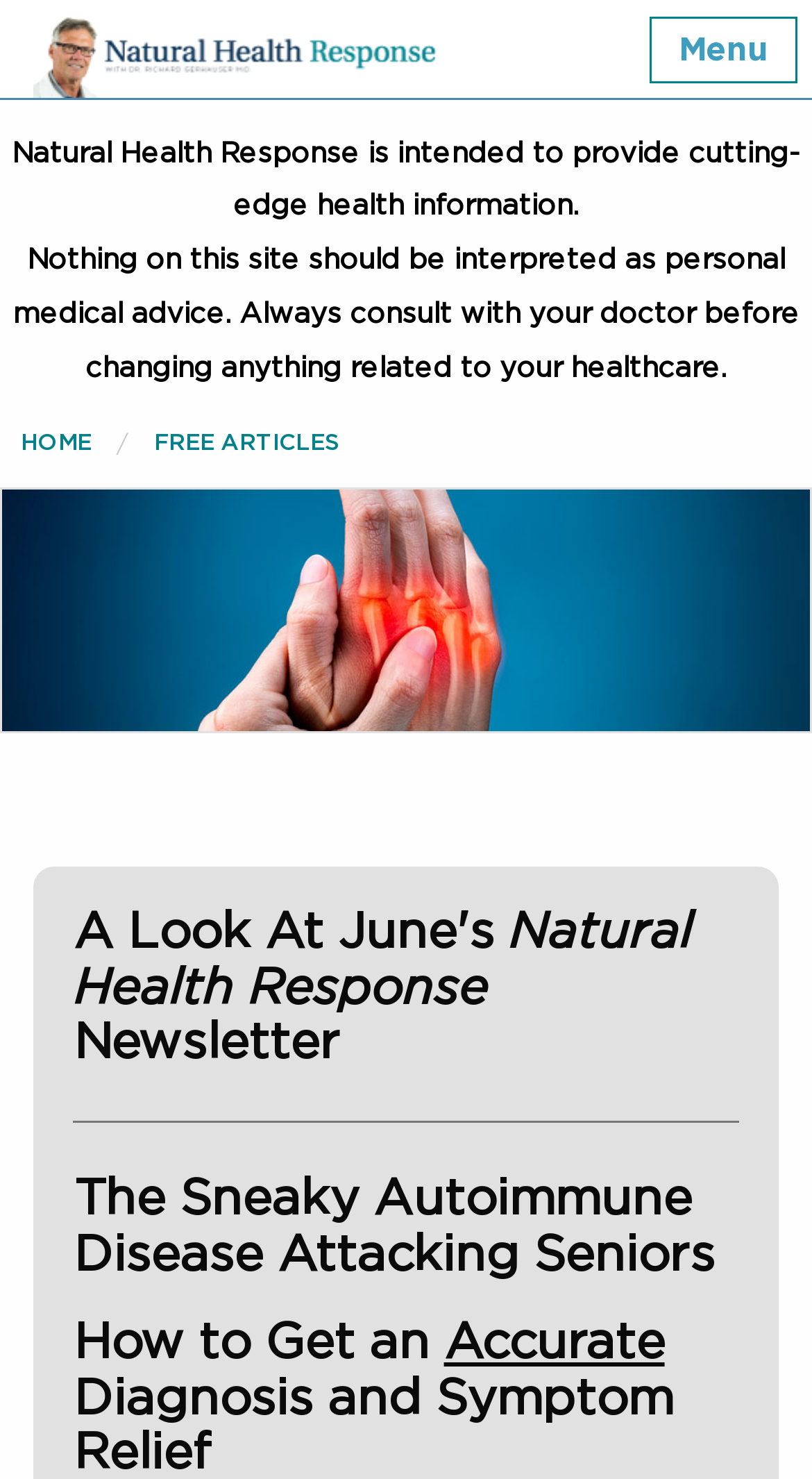Determine the main headline of the webpage and provide its text.

The 5 WORST Foods for Arthritis (SHOCKING!)